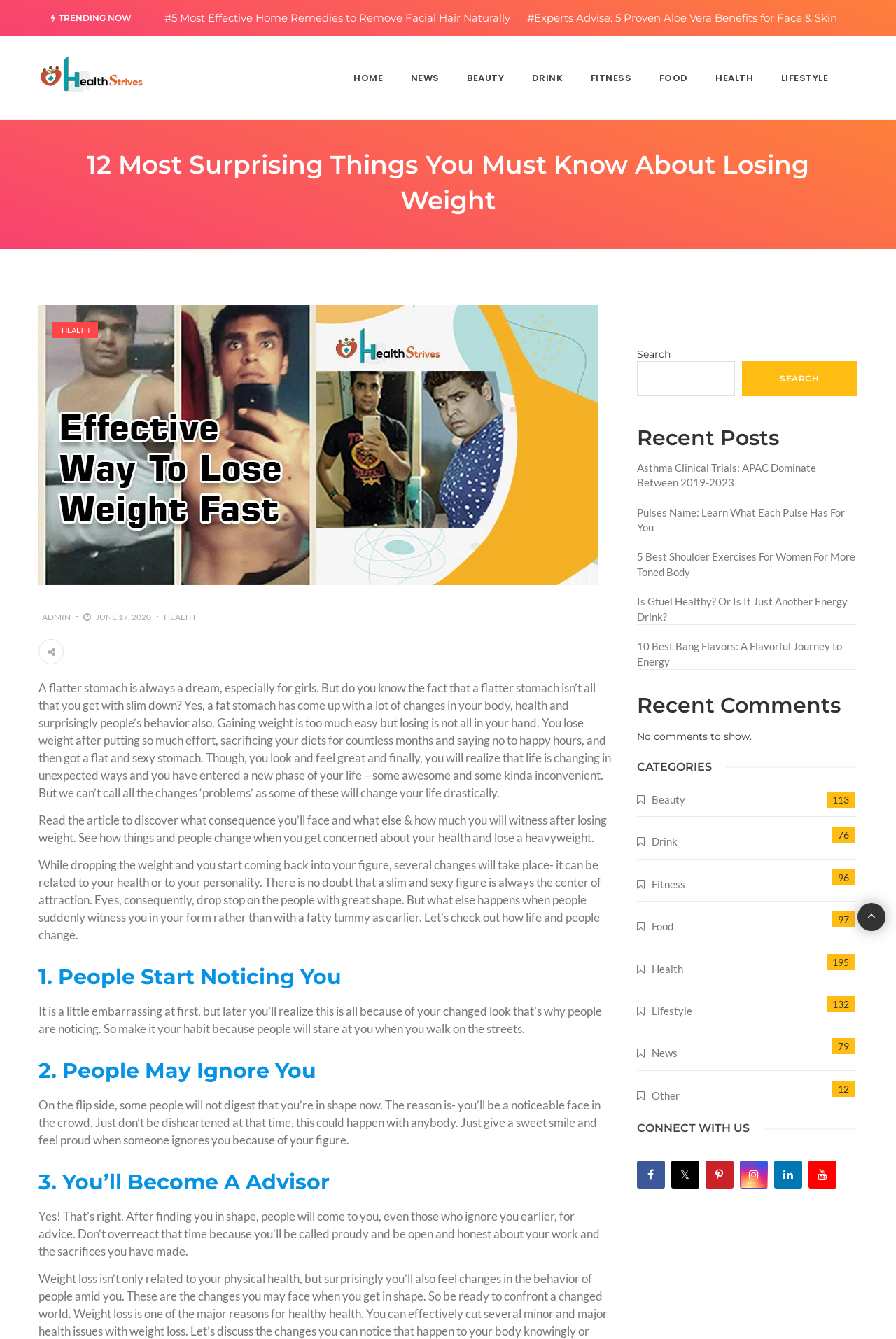What is the purpose of the search bar?
Make sure to answer the question with a detailed and comprehensive explanation.

The search bar is located at the top right corner of the webpage, and it allows users to search for specific content within the website. This can be determined by looking at the text 'Search' next to the search bar and the functionality of the search bar itself.